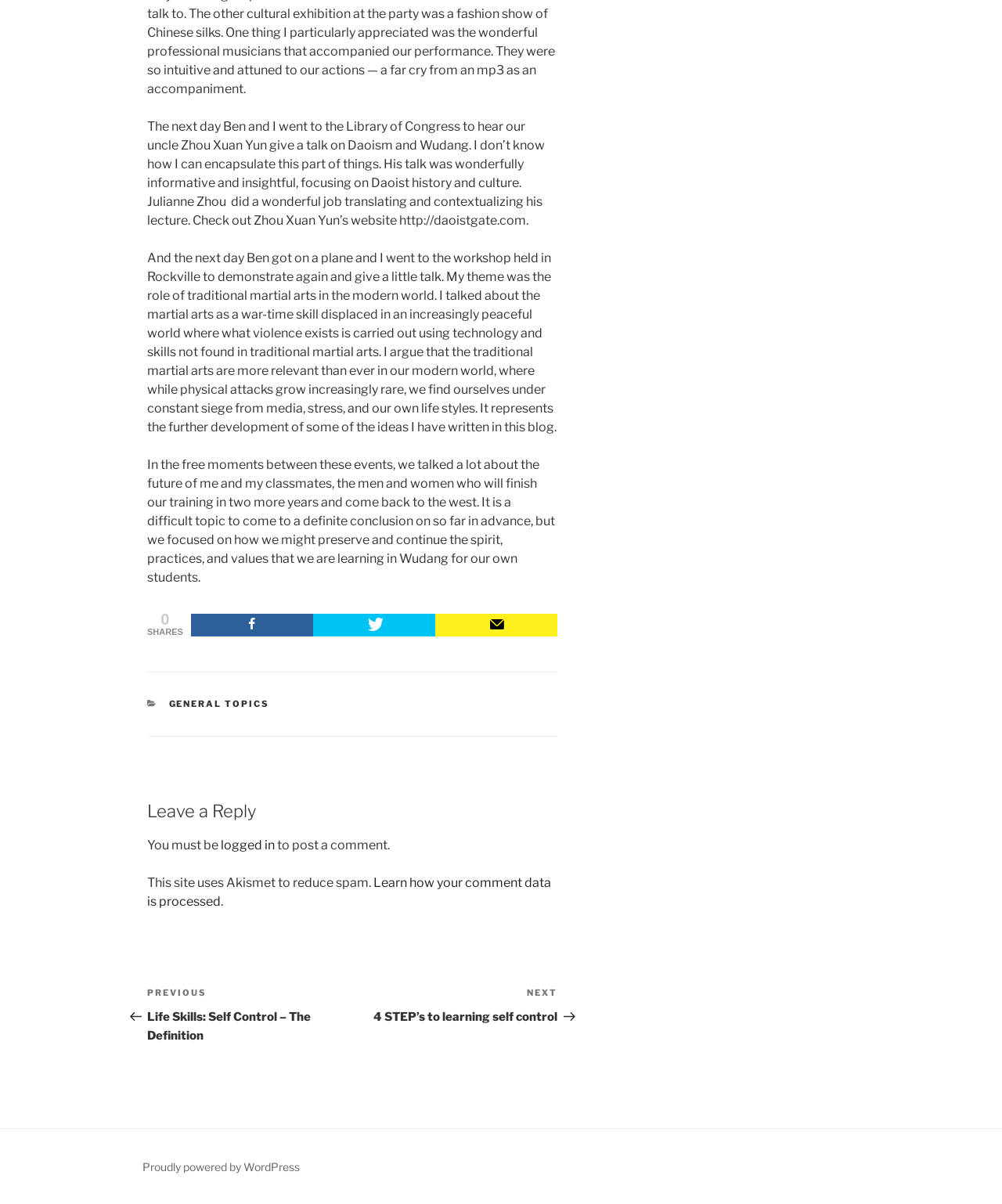Predict the bounding box of the UI element that fits this description: "logged in".

[0.22, 0.696, 0.274, 0.708]